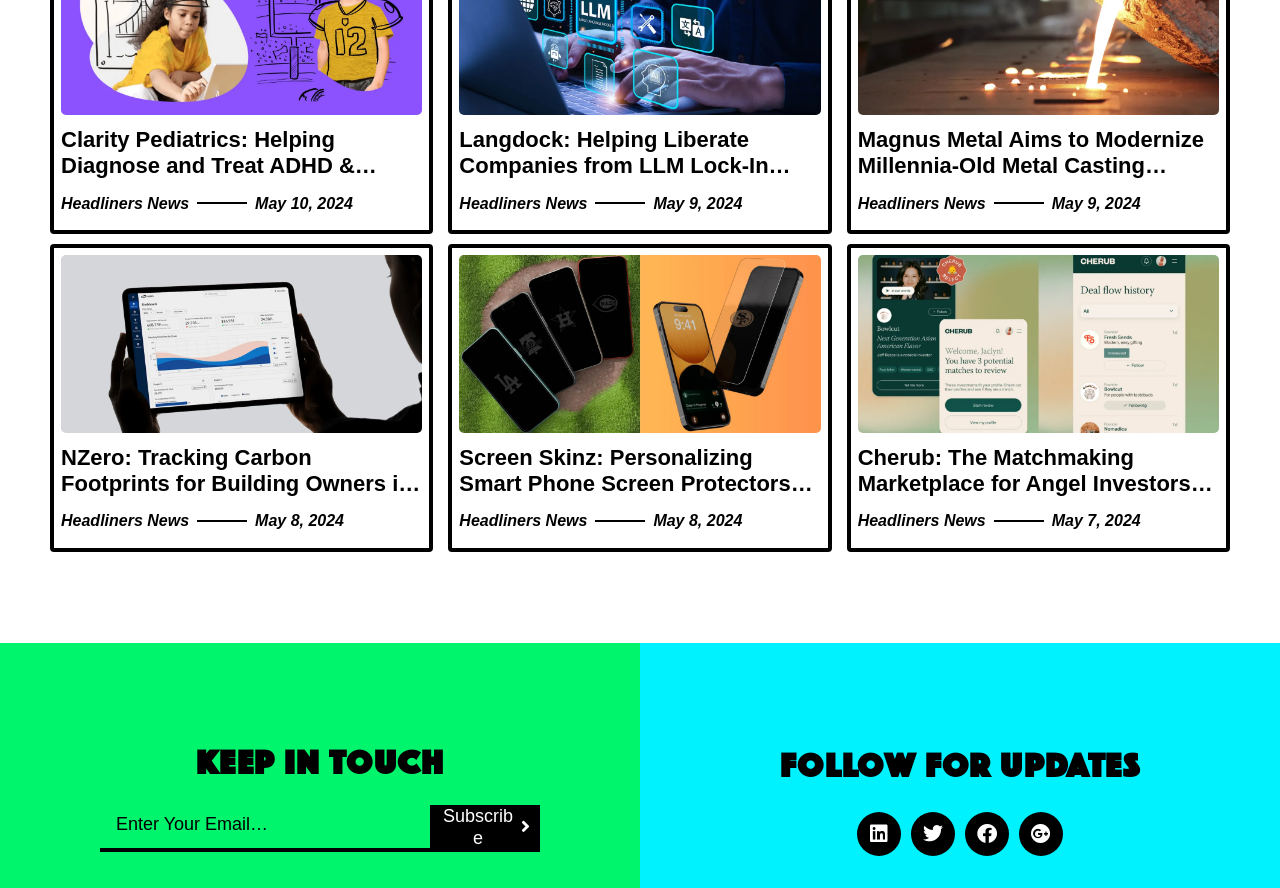Provide a one-word or short-phrase answer to the question:
What is the date of the latest news article?

May 10, 2024